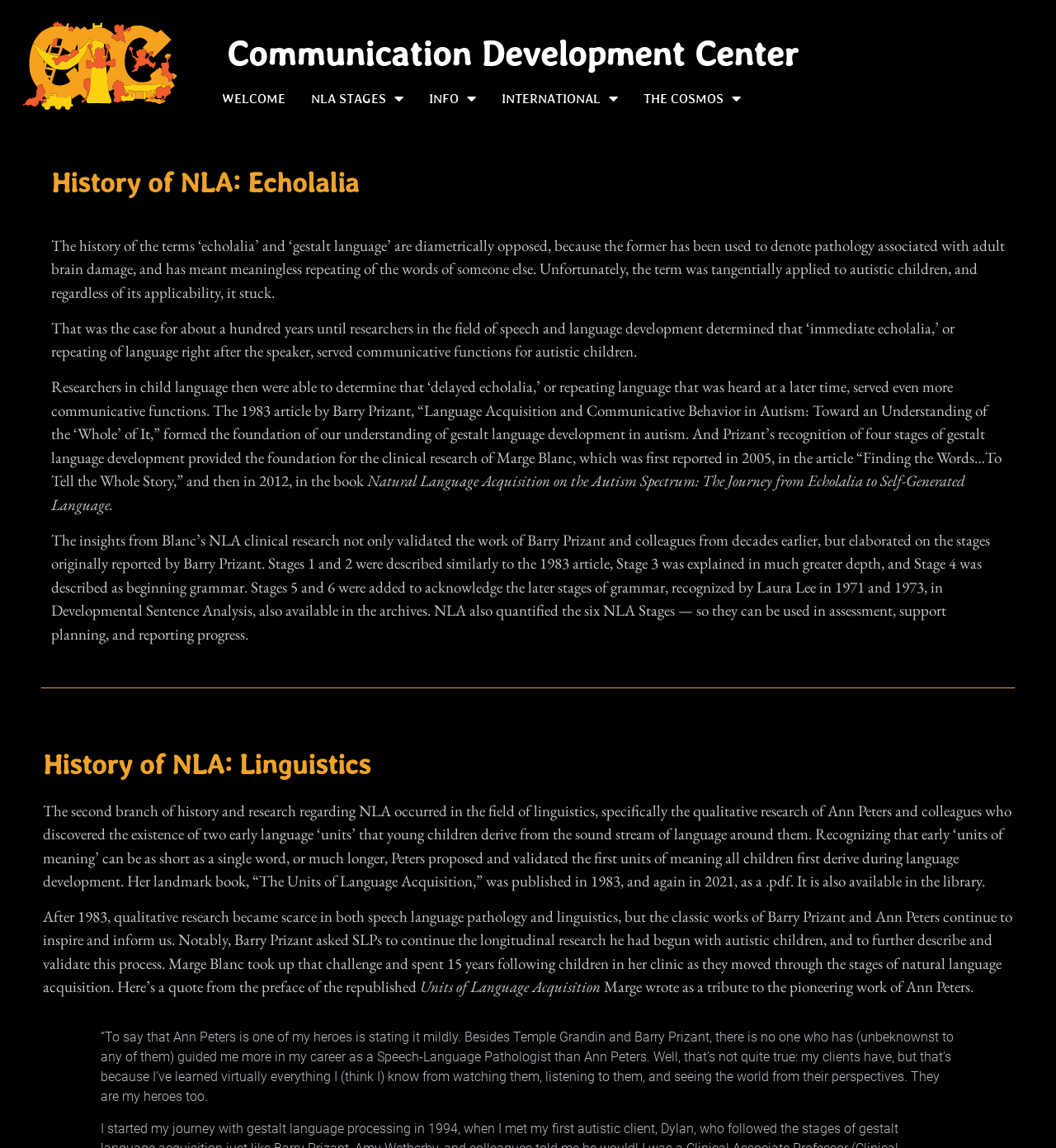Give a concise answer using only one word or phrase for this question:
Who is Ann Peters?

A linguist